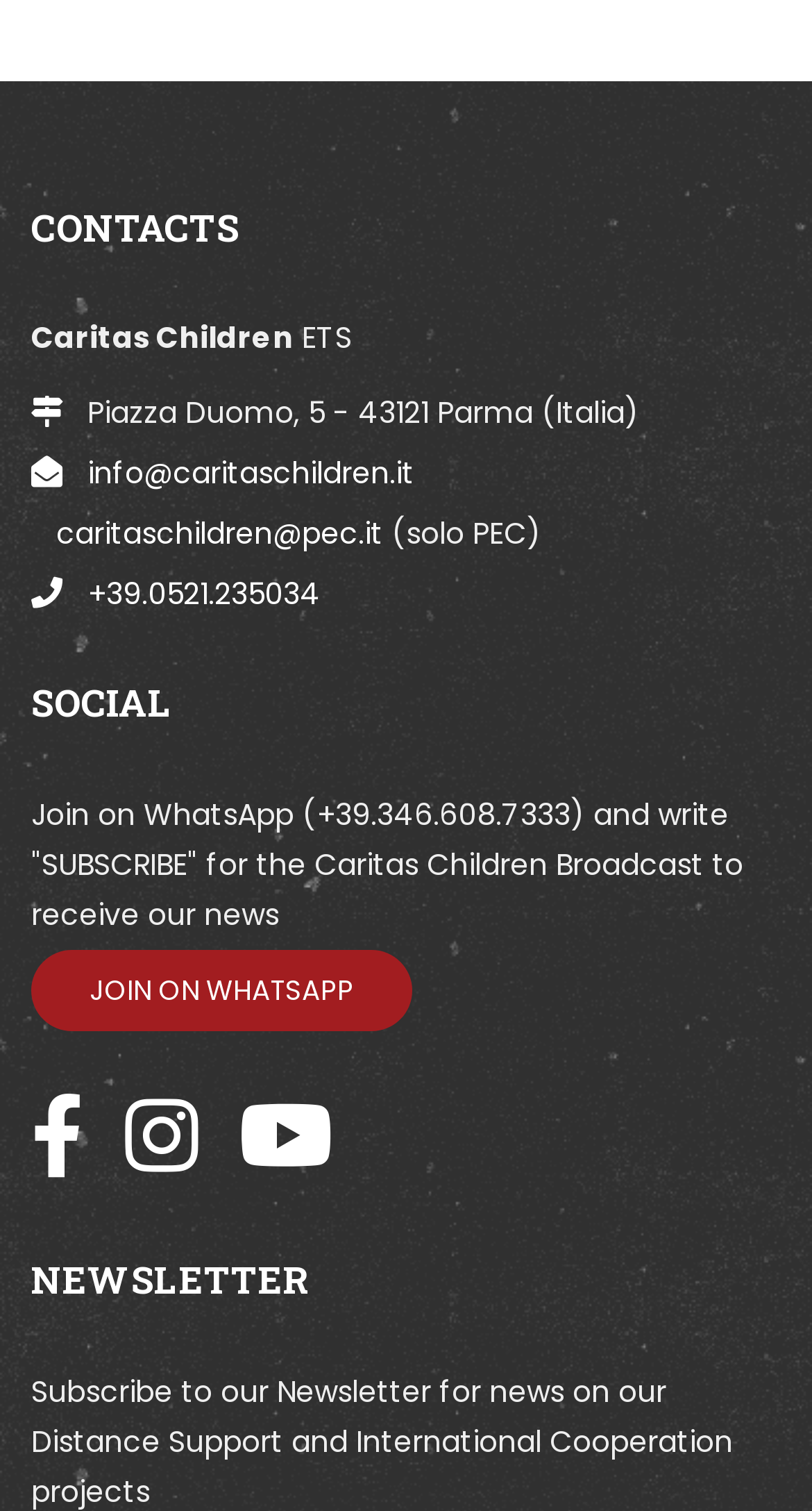Based on the image, provide a detailed response to the question:
How many ways are there to contact Caritas Children?

I counted the number of ways to contact Caritas Children, which are the email address 'info@caritaschildren.it', the PEC email address 'caritaschildren@pec.it', the phone number '+39.0521.235034', and the WhatsApp number '+39.346.608.7333'. Therefore, there are 4 ways to contact Caritas Children.